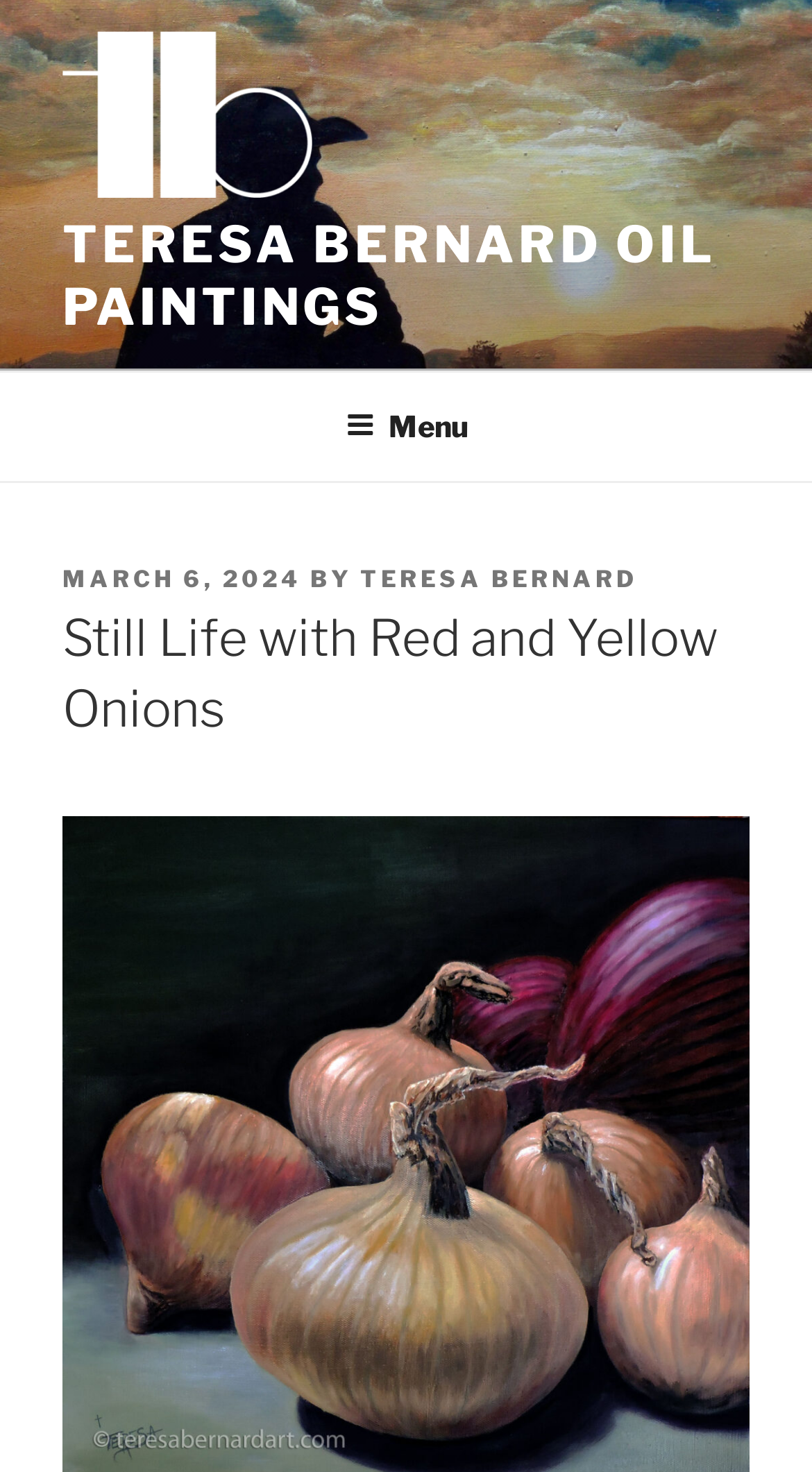What is the name of the artist?
Provide a fully detailed and comprehensive answer to the question.

I found the answer by looking at the link 'TERESA BERNARD OIL PAINTINGS' and the link 'TERESA BERNARD' which suggests that Teresa Bernard is the artist.